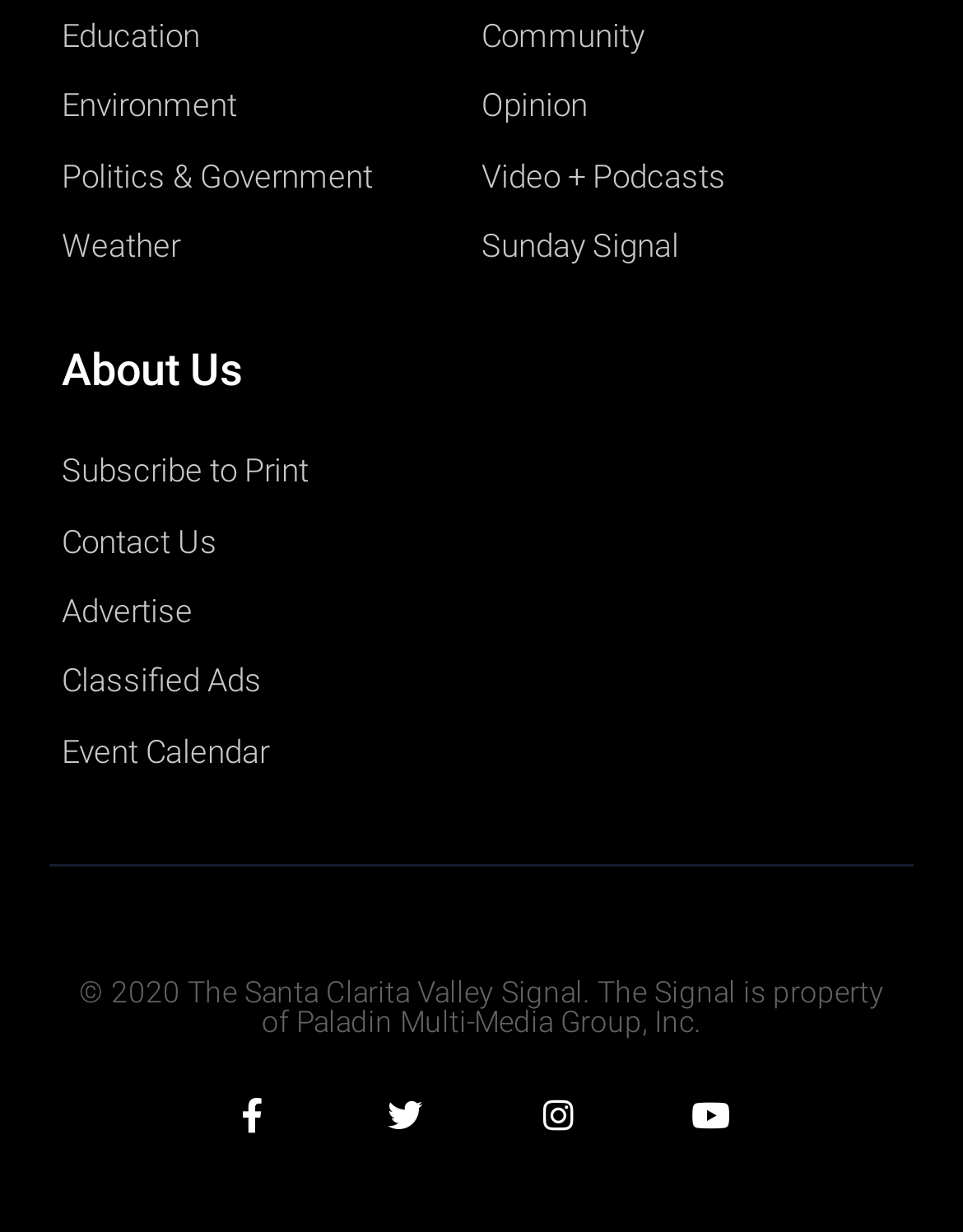Respond to the following query with just one word or a short phrase: 
What is the name of the company that owns the website?

Paladin Multi-Media Group, Inc.